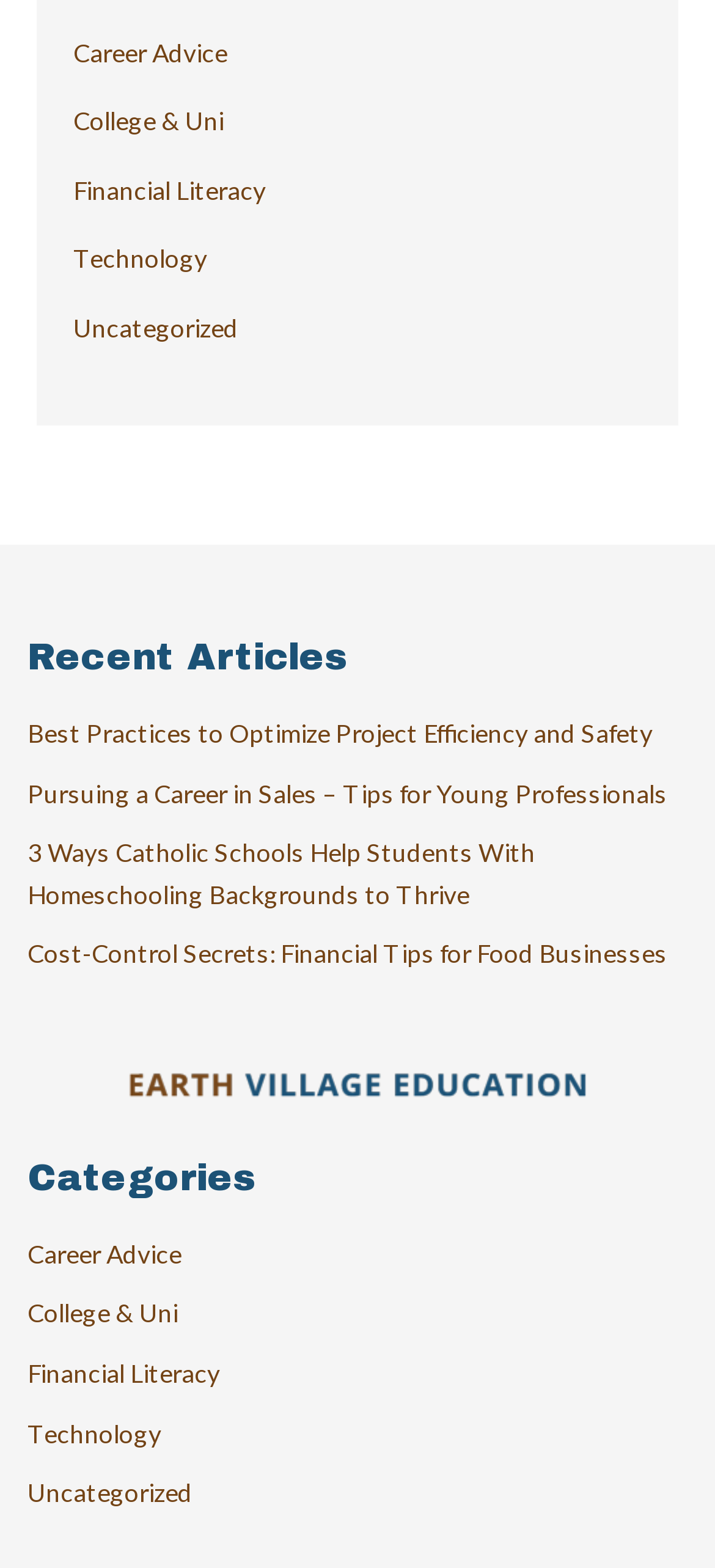Identify the bounding box of the HTML element described as: "Technology".

[0.103, 0.155, 0.29, 0.175]